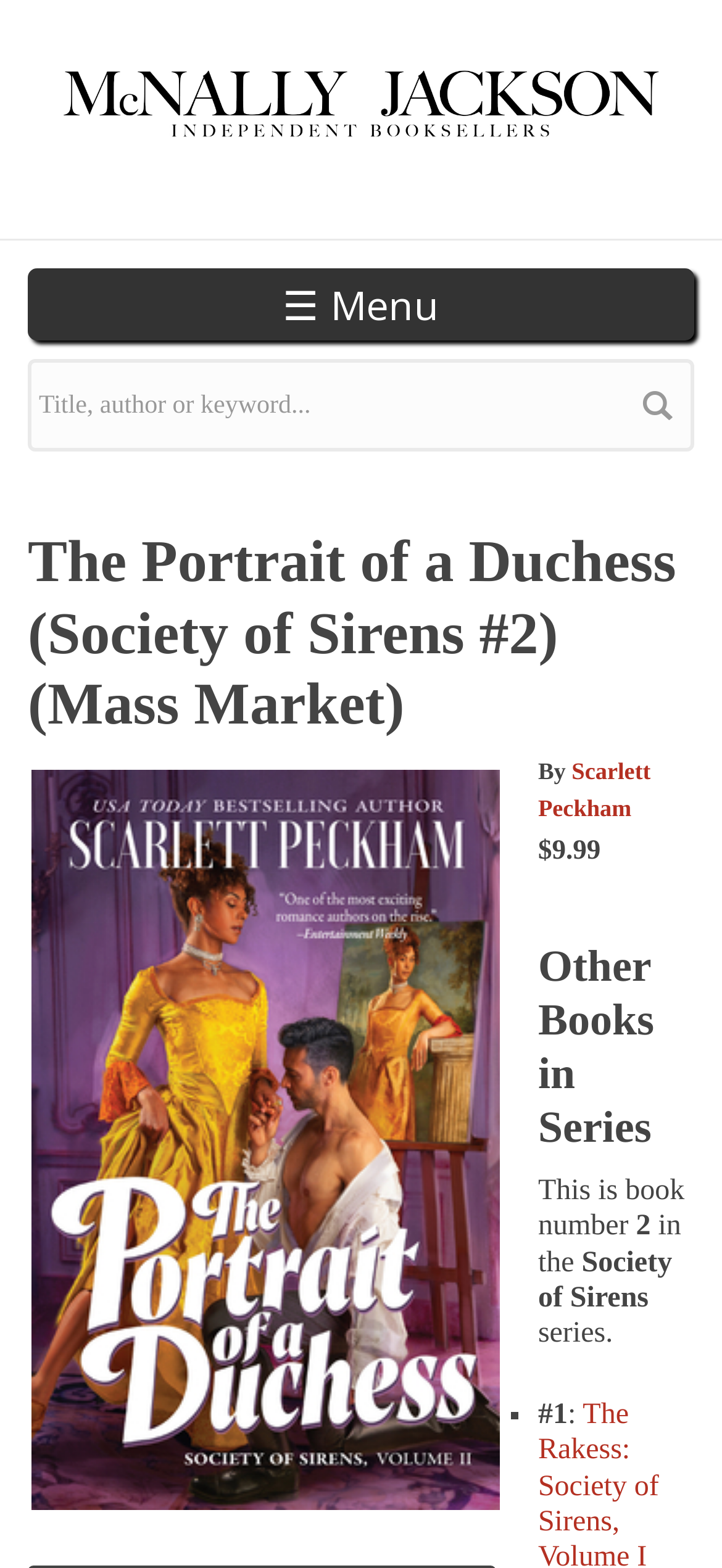What is the position of the book in the series?
Answer the question with as much detail as possible.

I found the position of the book in the series by looking at the text below the book title, which says 'This is book number ... in the Society of Sirens series', and then looking at the list marker '■' and the text '#1', which implies that the current book is '#2'.